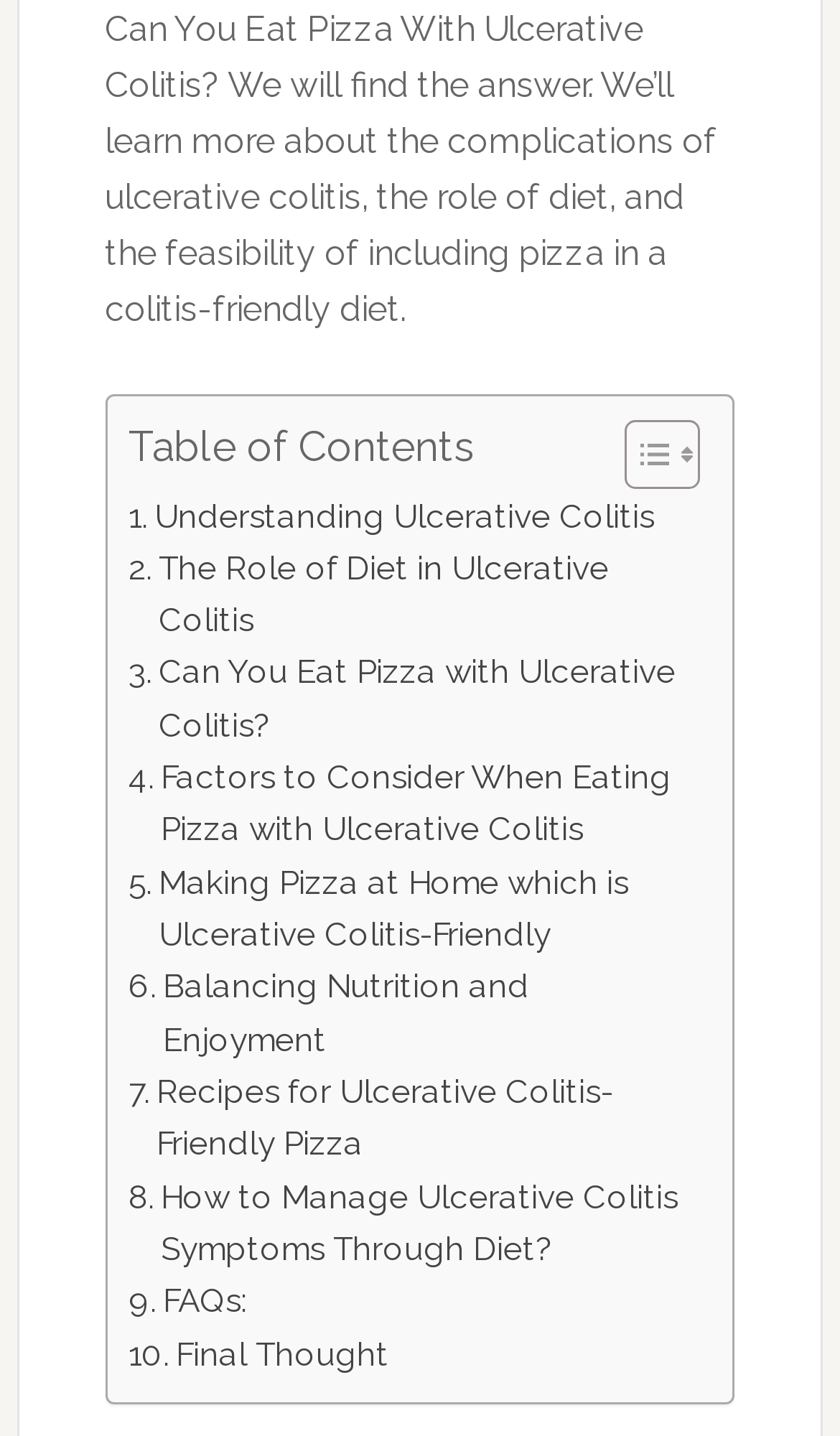Please find the bounding box coordinates in the format (top-left x, top-left y, bottom-right x, bottom-right y) for the given element description. Ensure the coordinates are floating point numbers between 0 and 1. Description: Recipes for Ulcerative Colitis-Friendly Pizza

[0.153, 0.742, 0.821, 0.815]